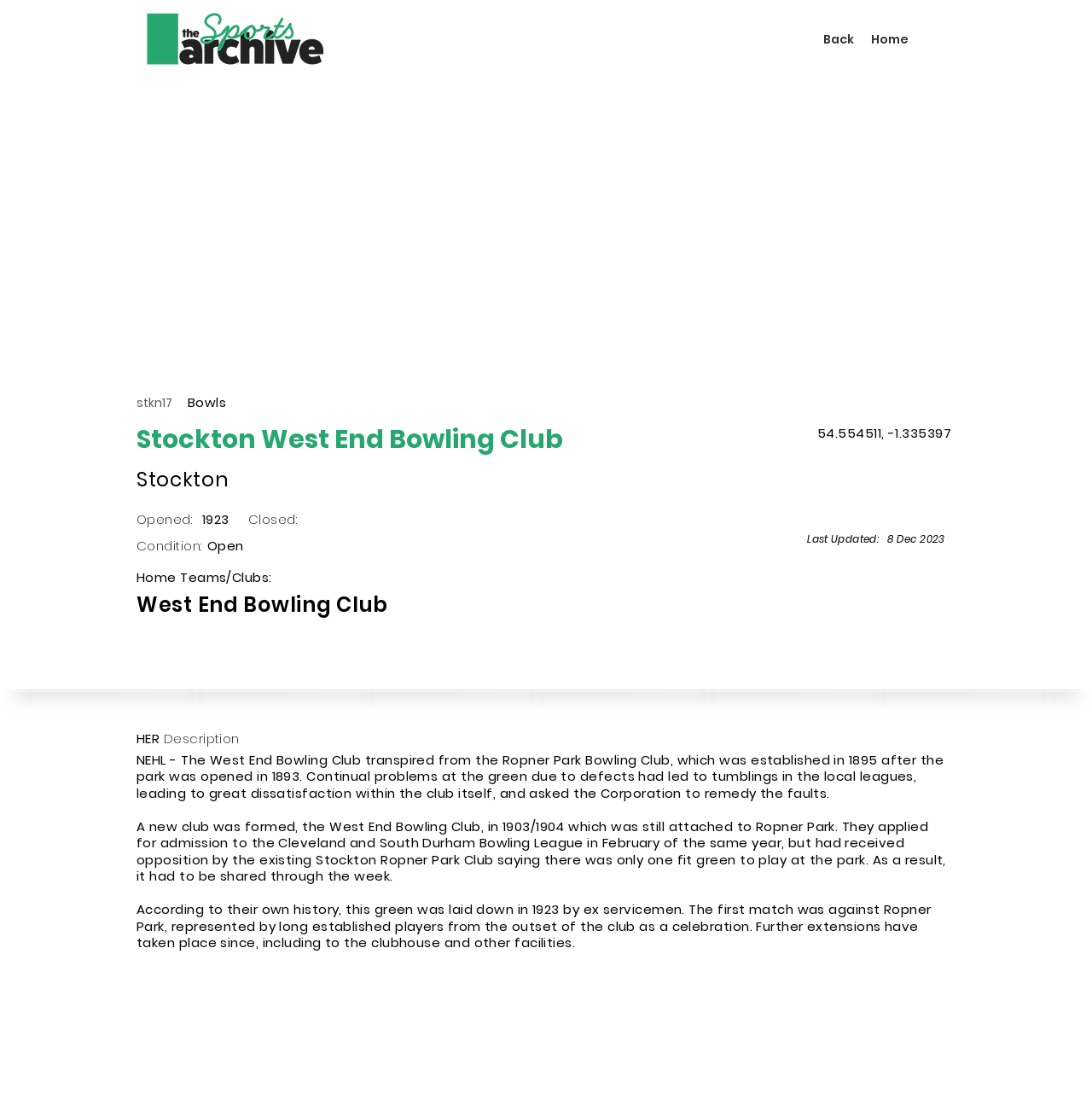When was the West End Bowling Club formed?
Refer to the screenshot and deliver a thorough answer to the question presented.

I found the answer by reading the text in the StaticText element at coordinates [0.125, 0.736, 0.866, 0.797]. The text mentions that the West End Bowling Club was formed in 1903/1904.